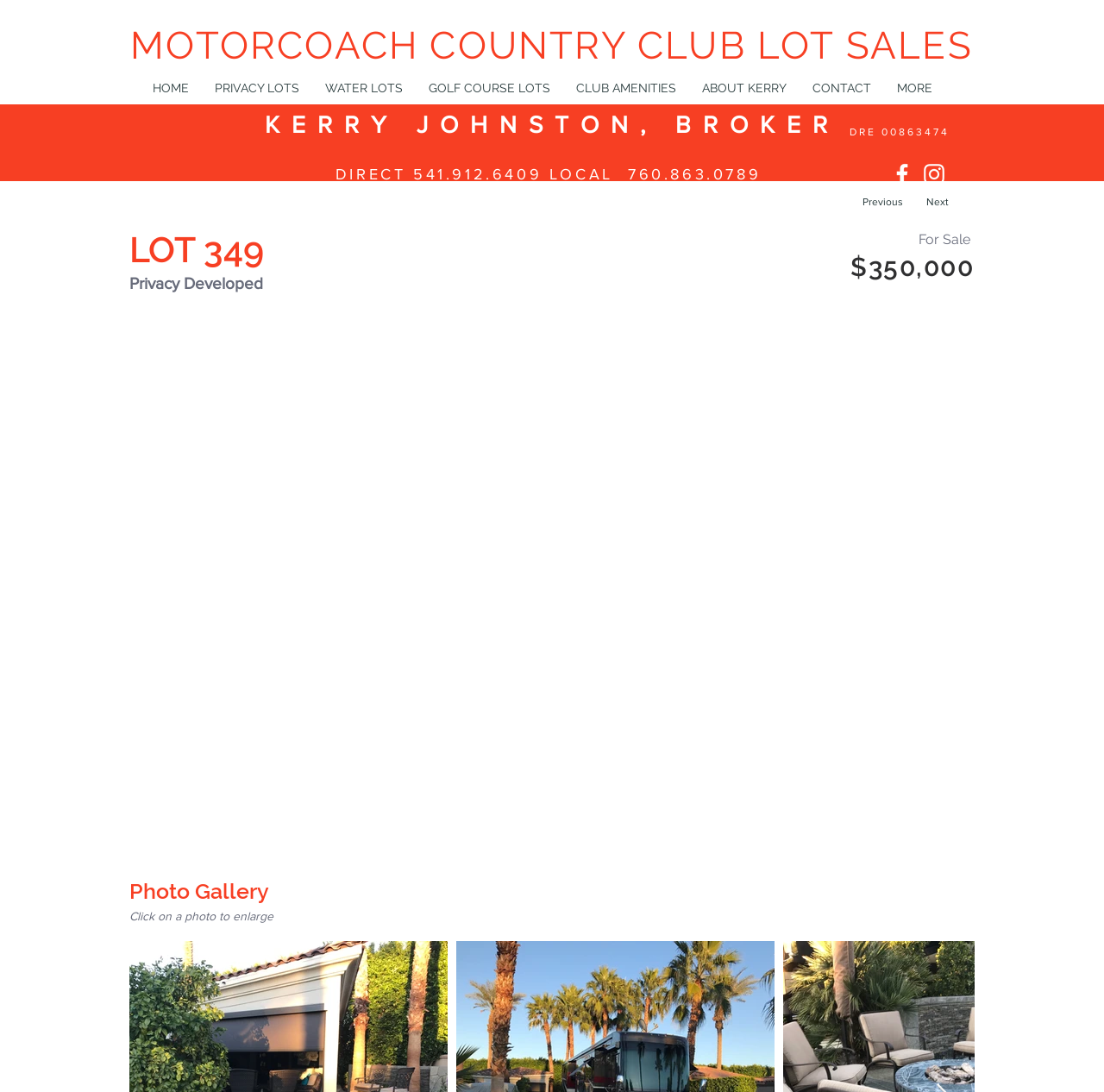Please find and provide the title of the webpage.

MOTORCOACH COUNTRY CLUB LOT SALES